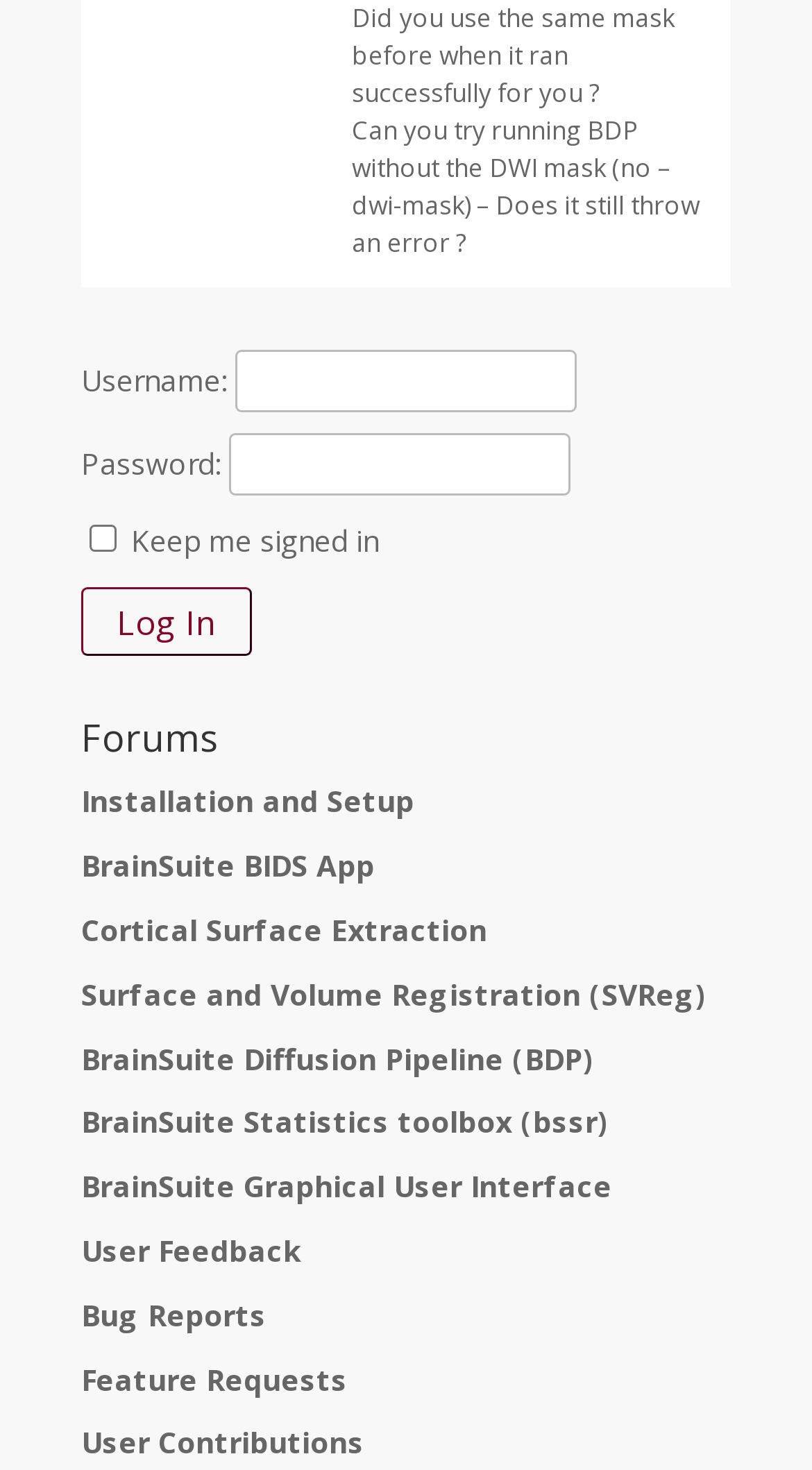Find the bounding box coordinates for the UI element whose description is: "BrainSuite Diffusion Pipeline (BDP)". The coordinates should be four float numbers between 0 and 1, in the format [left, top, right, bottom].

[0.1, 0.706, 0.731, 0.733]